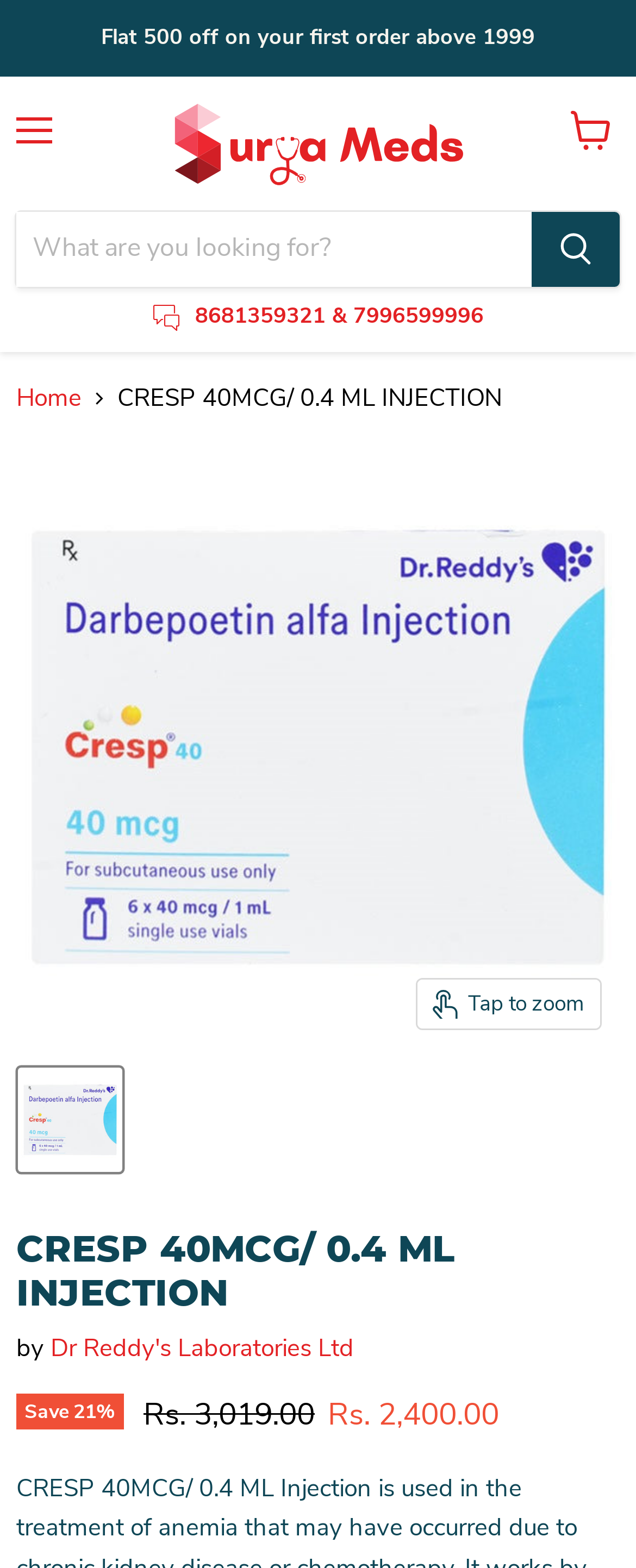Please respond to the question with a concise word or phrase:
What is the discount percentage?

21%